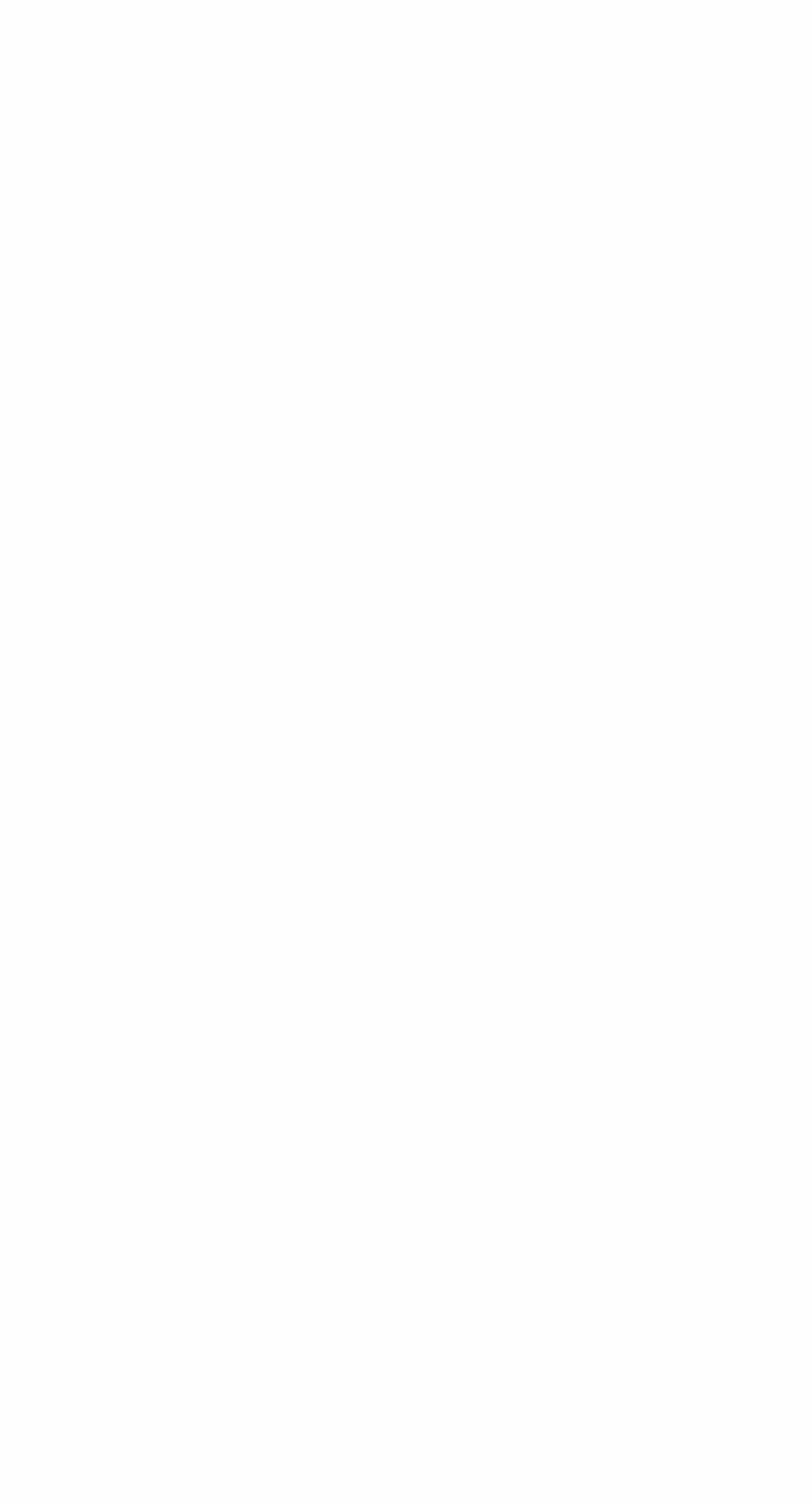Could you highlight the region that needs to be clicked to execute the instruction: "Enter last name"?

[0.046, 0.879, 0.61, 0.946]